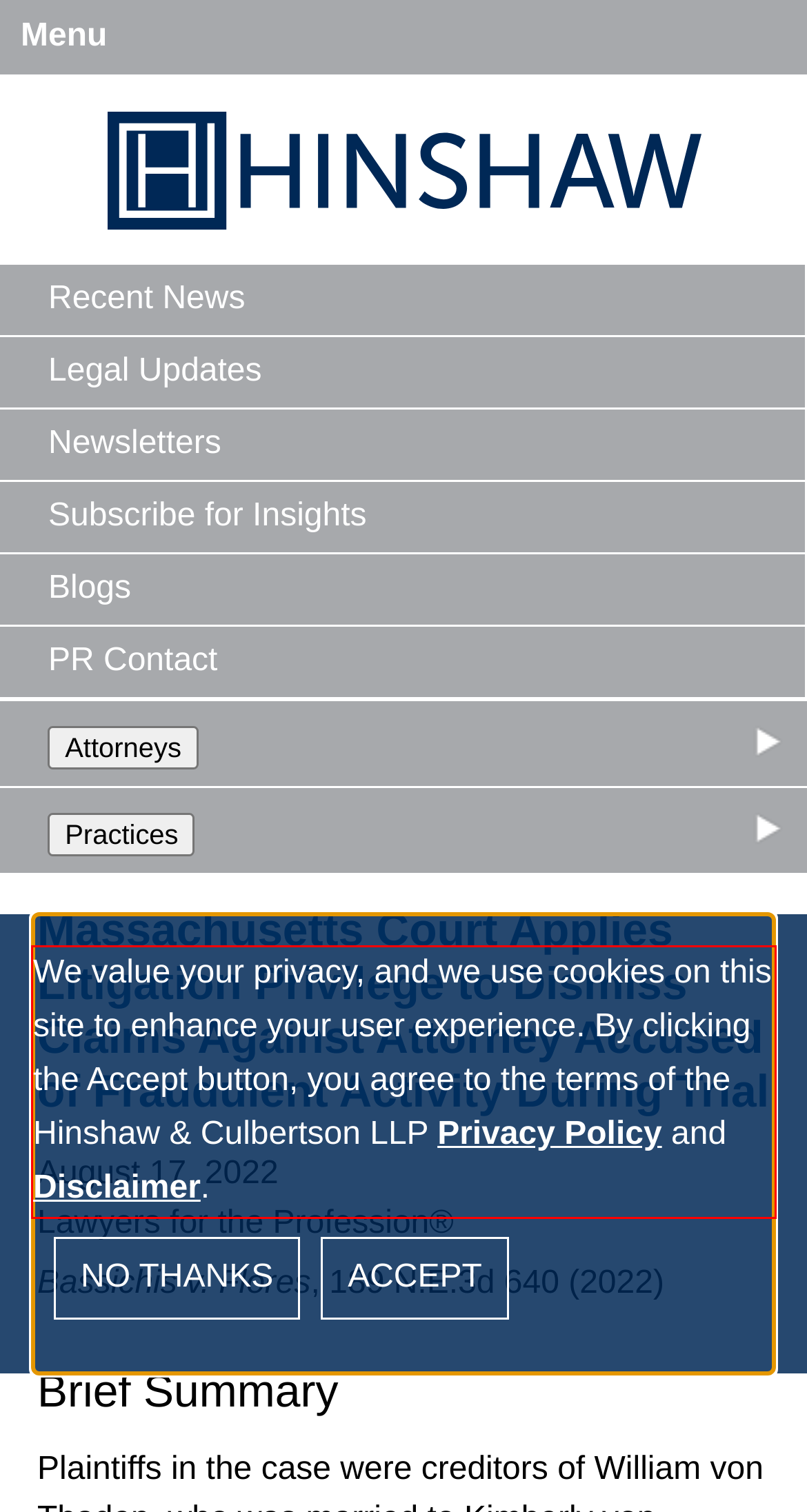With the given screenshot of a webpage, locate the red rectangle bounding box and extract the text content using OCR.

We value your privacy, and we use cookies on this site to enhance your user experience. By clicking the Accept button, you agree to the terms of the Hinshaw & Culbertson LLP Privacy Policy and Disclaimer.